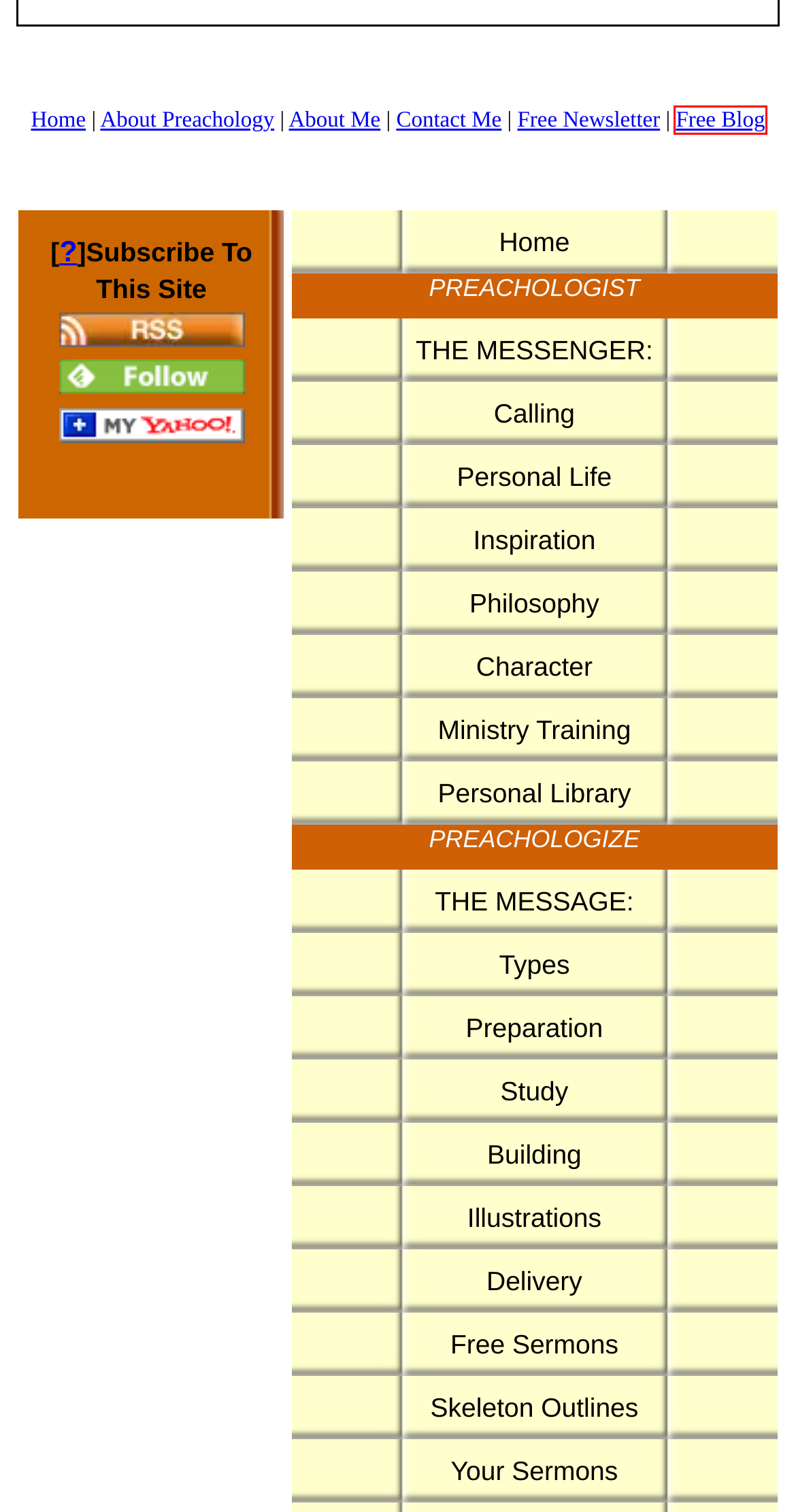Examine the screenshot of a webpage with a red bounding box around a UI element. Select the most accurate webpage description that corresponds to the new page after clicking the highlighted element. Here are the choices:
A. What Is RSS?
B. Preachology
C. The Preaching Blog
D. Preaching - All About the Christian Messenger, Message and Ministry
E. Yahoo
F. The Preaching Ezine
G. Mark Hollingsworth
H. Contact Me at Preachology.com

C